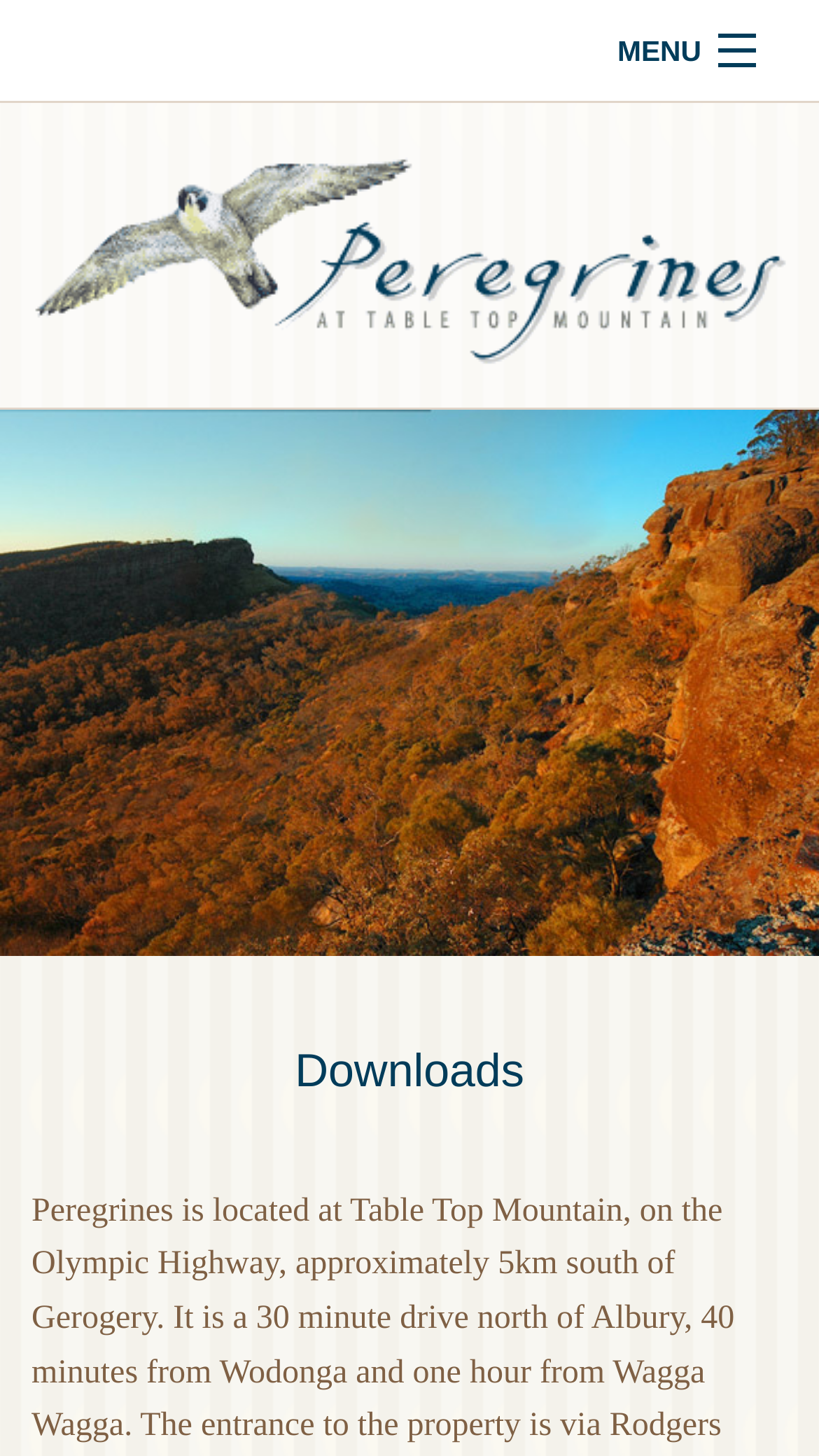What is the name of the wedding venue?
Give a one-word or short-phrase answer derived from the screenshot.

Peregrines